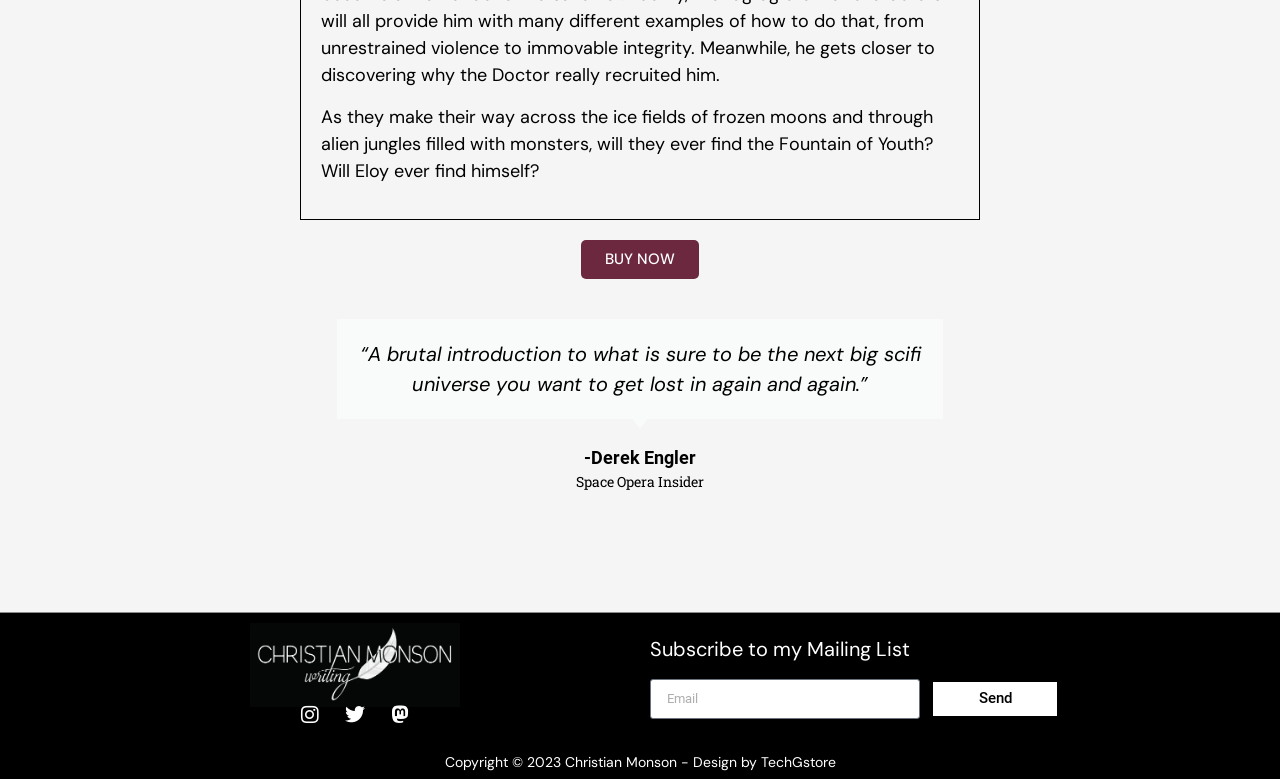From the element description: "name="form_fields[email]" placeholder="Email"", extract the bounding box coordinates of the UI element. The coordinates should be expressed as four float numbers between 0 and 1, in the order [left, top, right, bottom].

[0.508, 0.872, 0.719, 0.923]